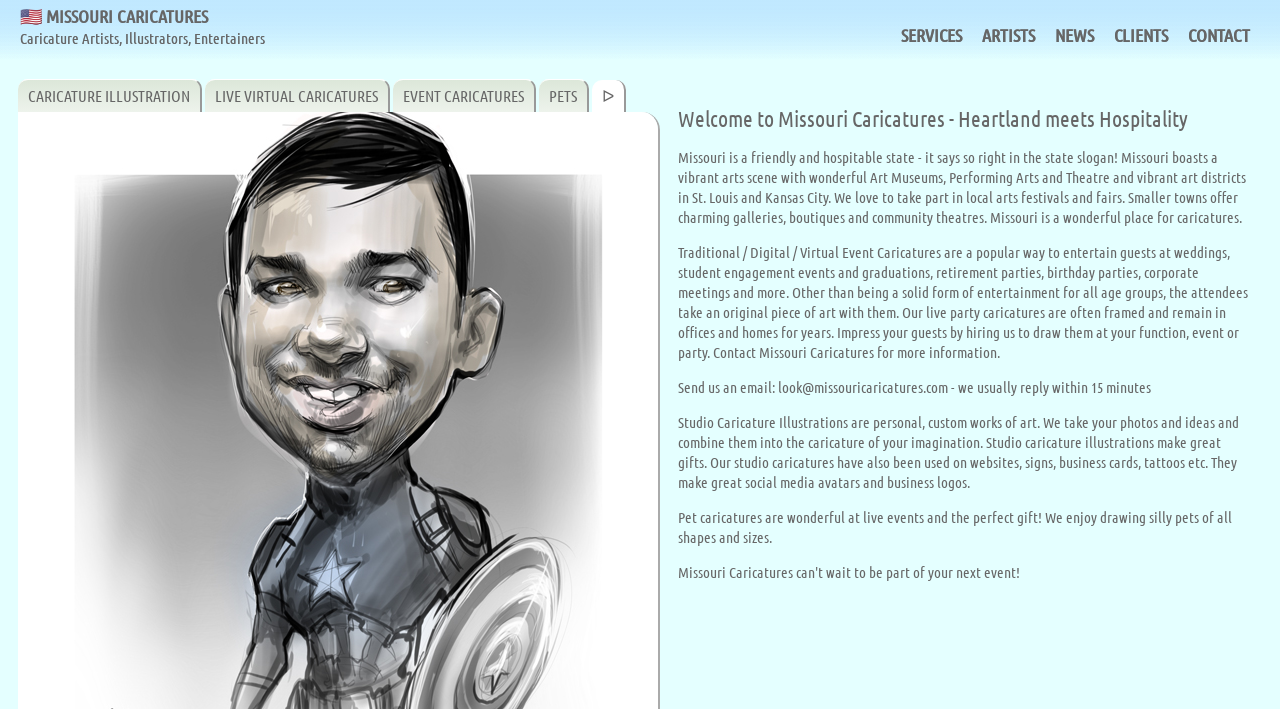Using the provided element description "CARICATURE ILLUSTRATION", determine the bounding box coordinates of the UI element.

[0.014, 0.111, 0.158, 0.205]